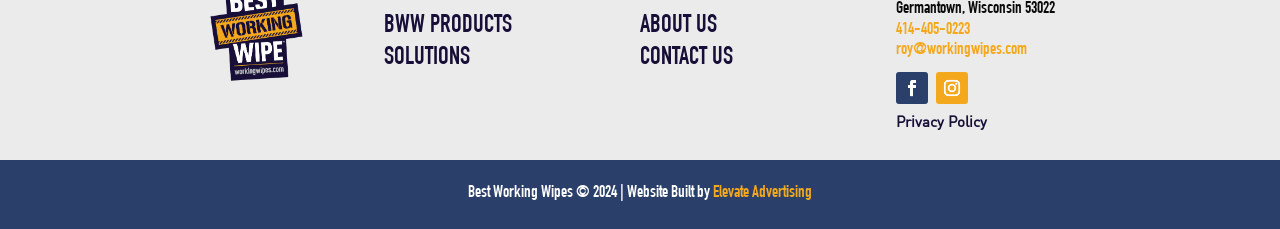How can you contact the company by phone?
Please craft a detailed and exhaustive response to the question.

I found the company's phone number by looking at the link element that contains the phone number '414-405-0223'.